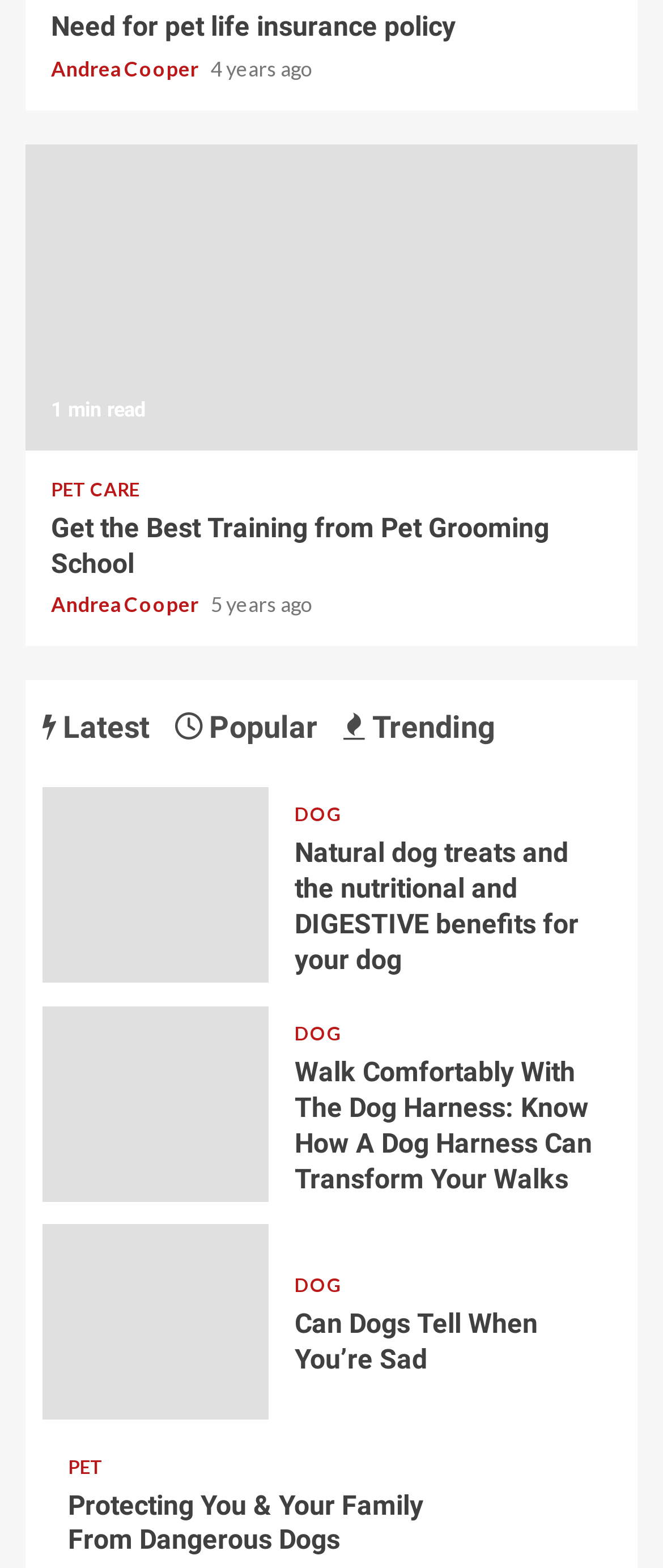Determine the bounding box coordinates for the region that must be clicked to execute the following instruction: "Click on the link to know how a dog harness can transform your walks".

[0.064, 0.642, 0.406, 0.767]